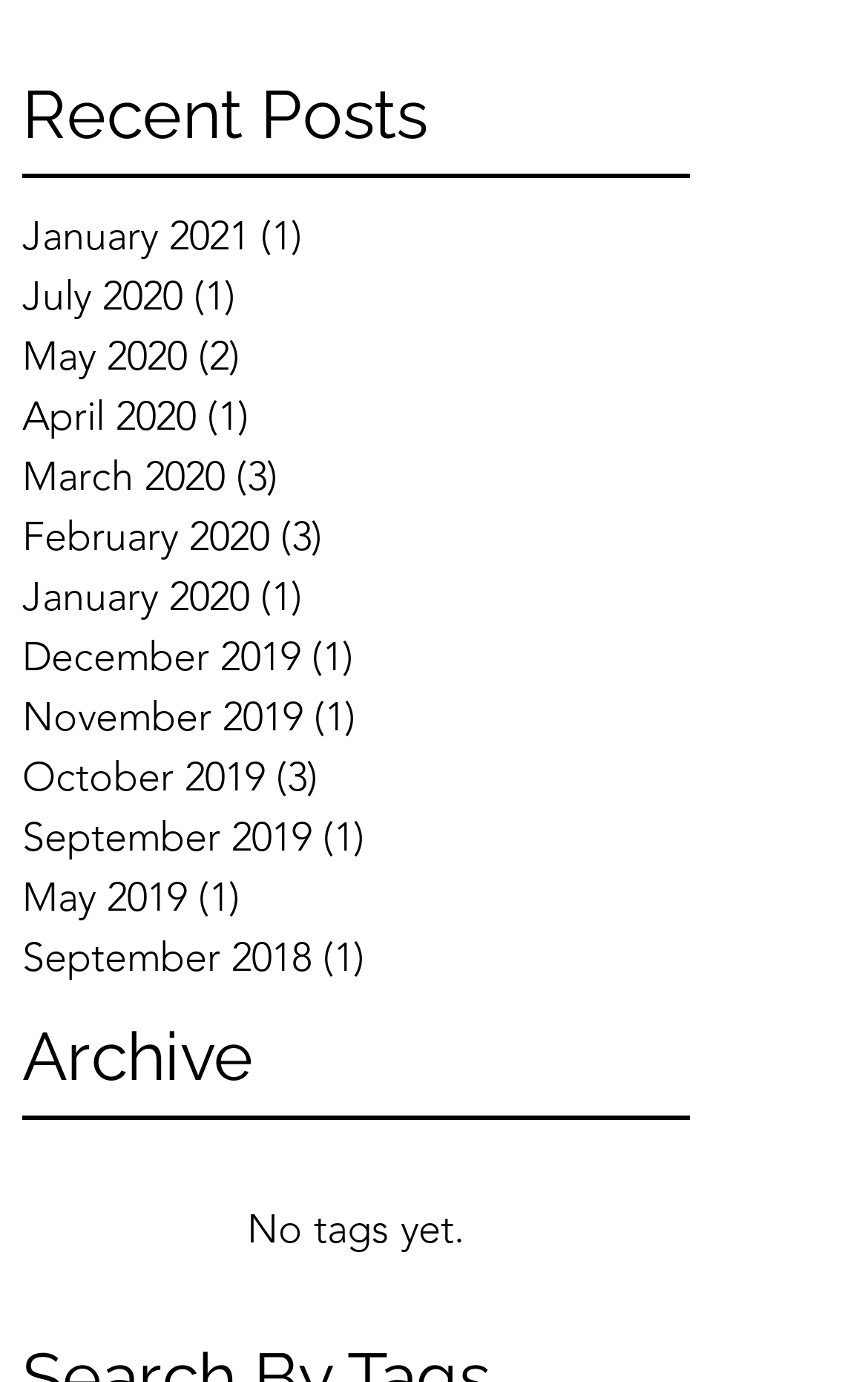What is the purpose of the 'Archive' section?
From the details in the image, provide a complete and detailed answer to the question.

I analyzed the 'Archive' section and found that it contains links to posts organized by month, allowing users to navigate and access posts from specific months.